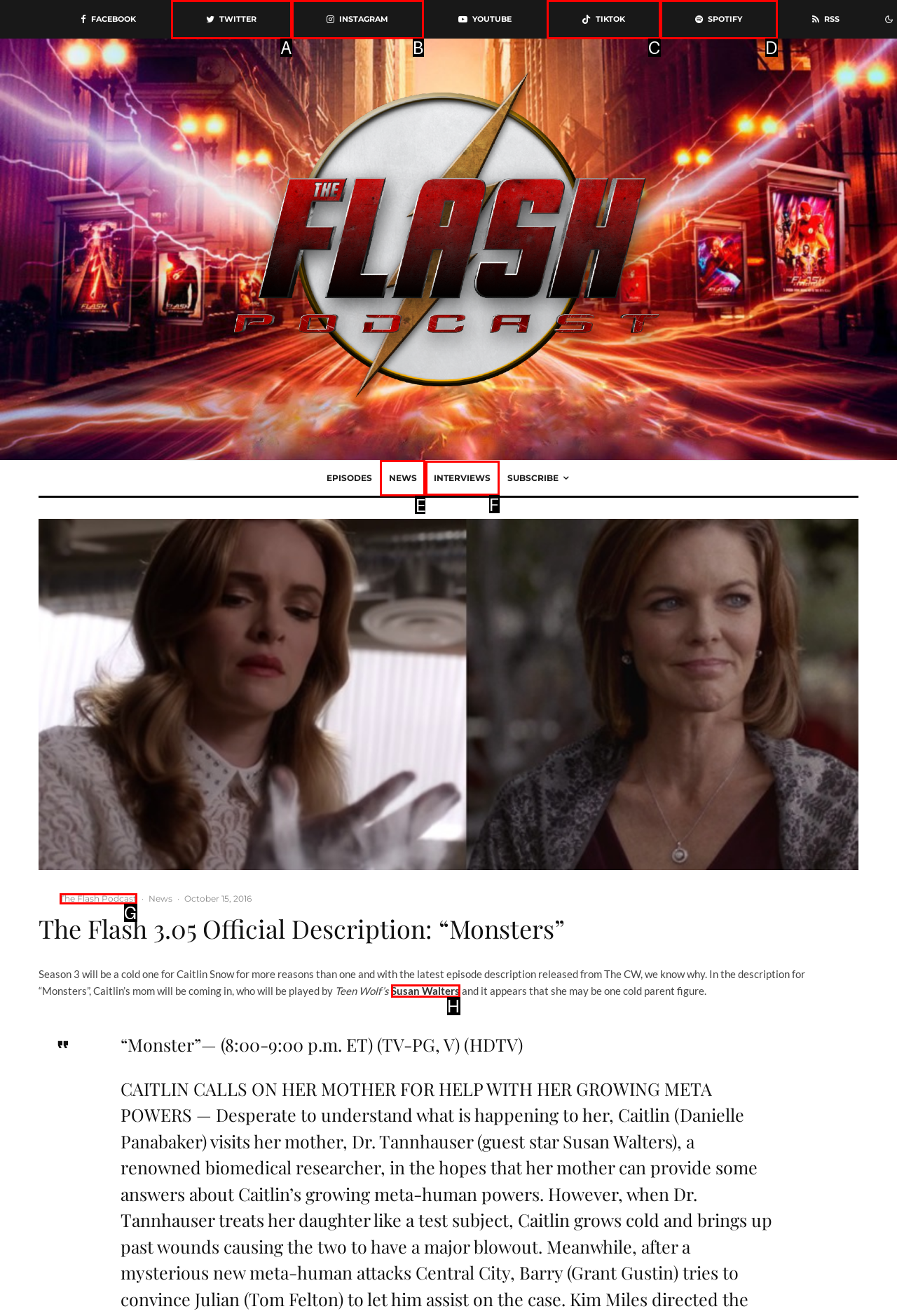Select the right option to accomplish this task: Read the article about Ségolène Royal. Reply with the letter corresponding to the correct UI element.

None